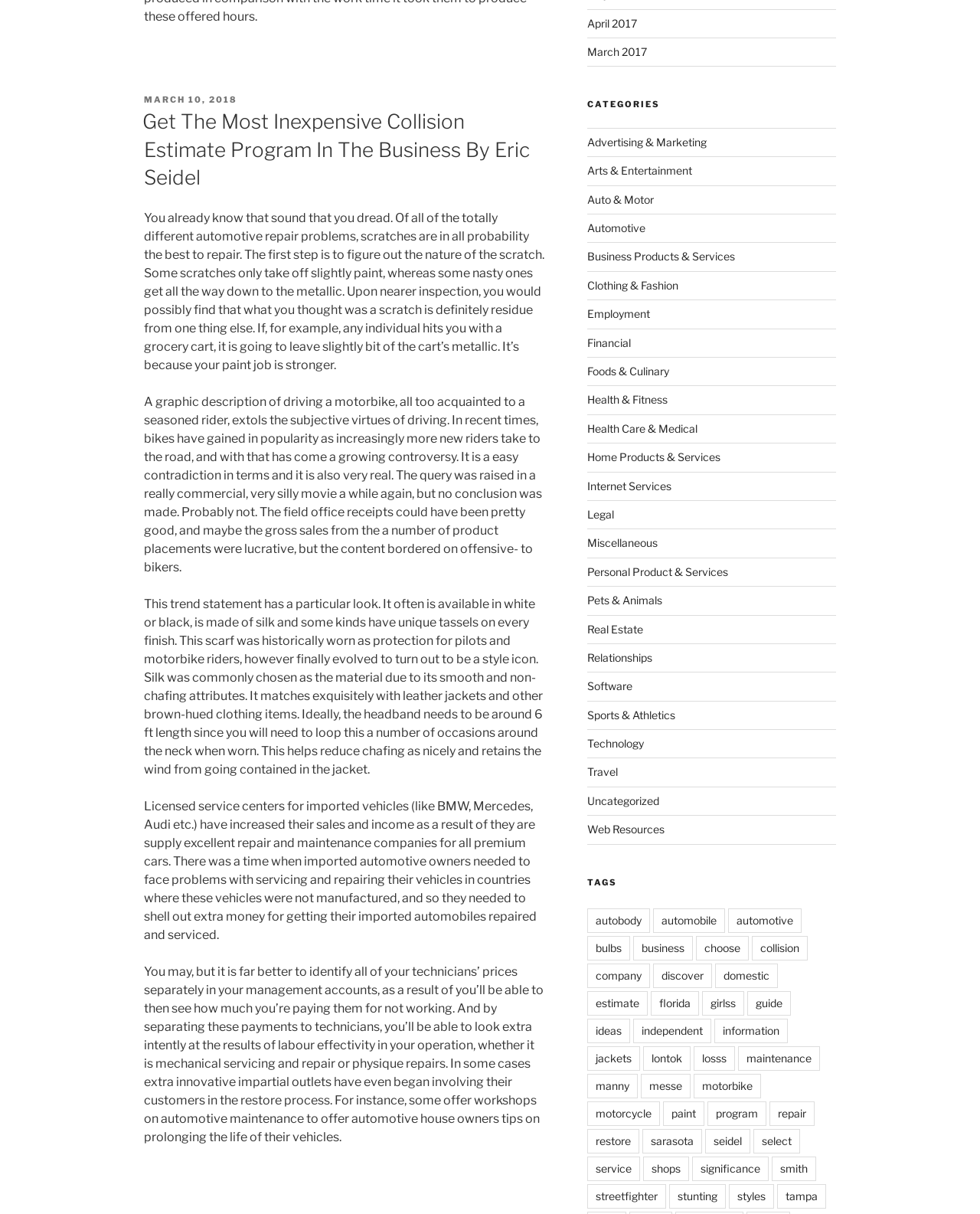Please provide a brief answer to the following inquiry using a single word or phrase:
What is the category of the article 'Automotive' under?

Auto & Motor